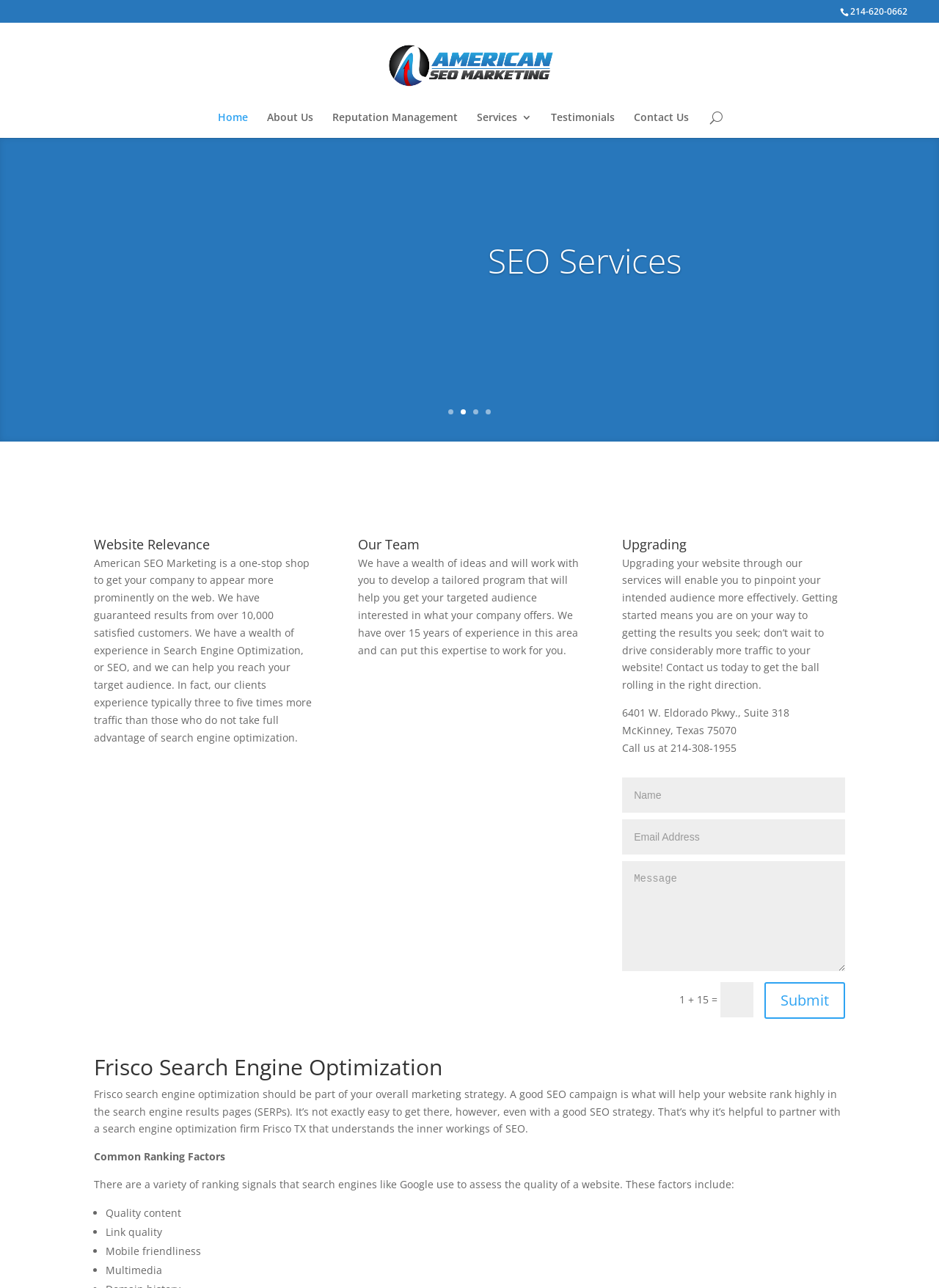Identify the bounding box of the UI element described as follows: "Reputation Management". Provide the coordinates as four float numbers in the range of 0 to 1 [left, top, right, bottom].

[0.354, 0.087, 0.488, 0.107]